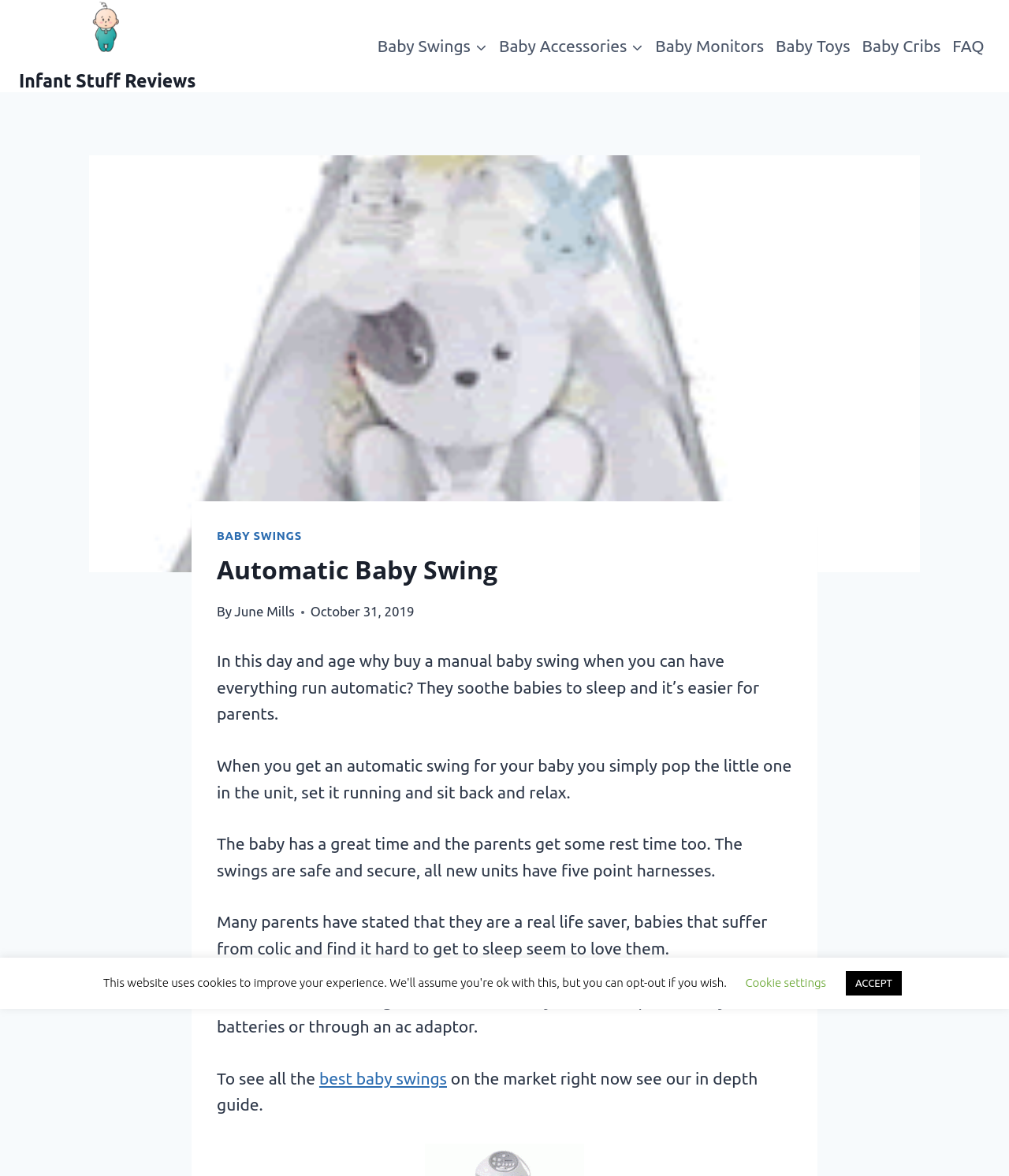Please provide a detailed answer to the question below by examining the image:
Who wrote the article about automatic baby swings?

The author's name is mentioned in the article as 'By June Mills', which indicates that June Mills is the author of the article.